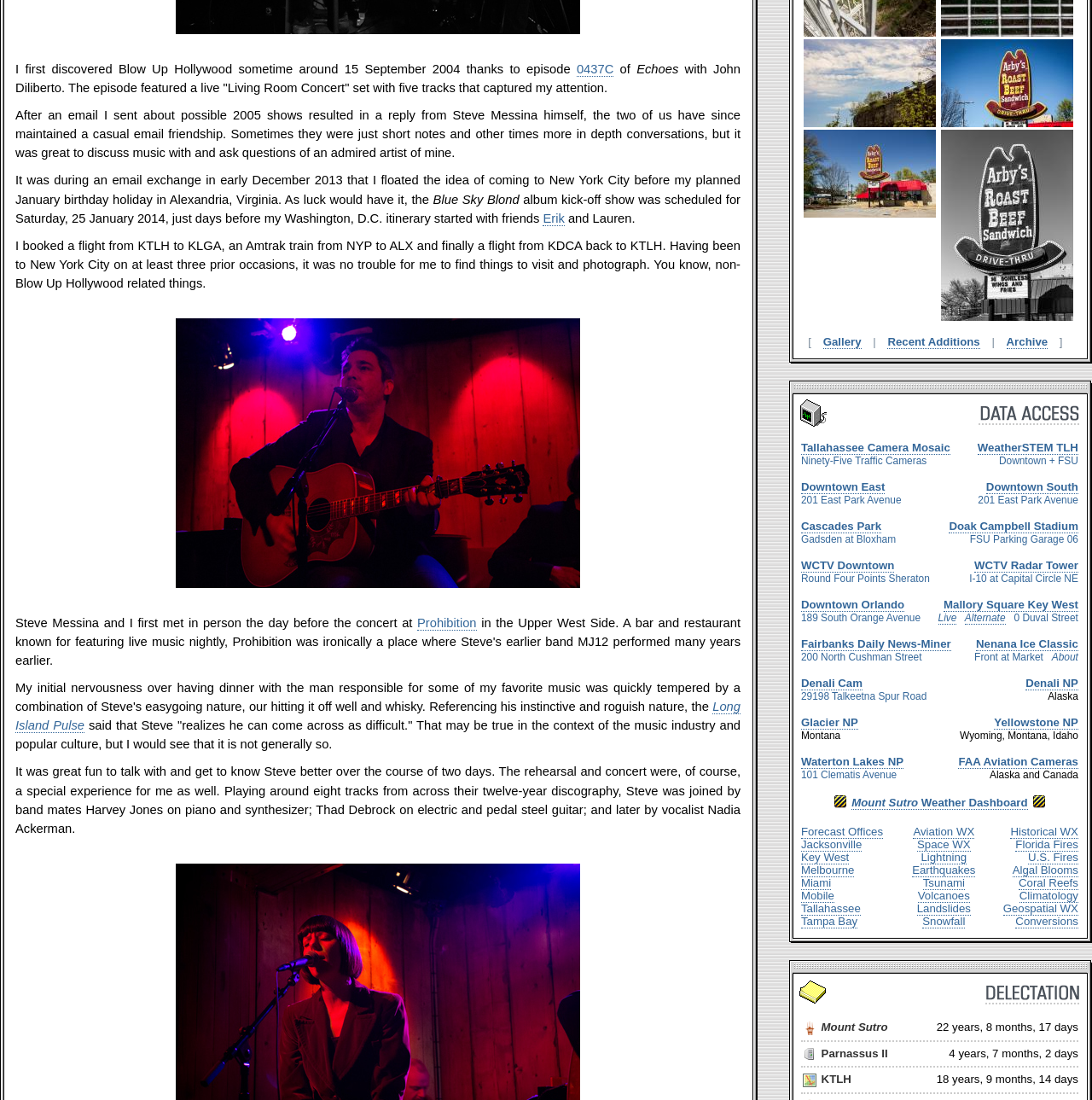Can you specify the bounding box coordinates of the area that needs to be clicked to fulfill the following instruction: "Click the 'General Health' link"?

None